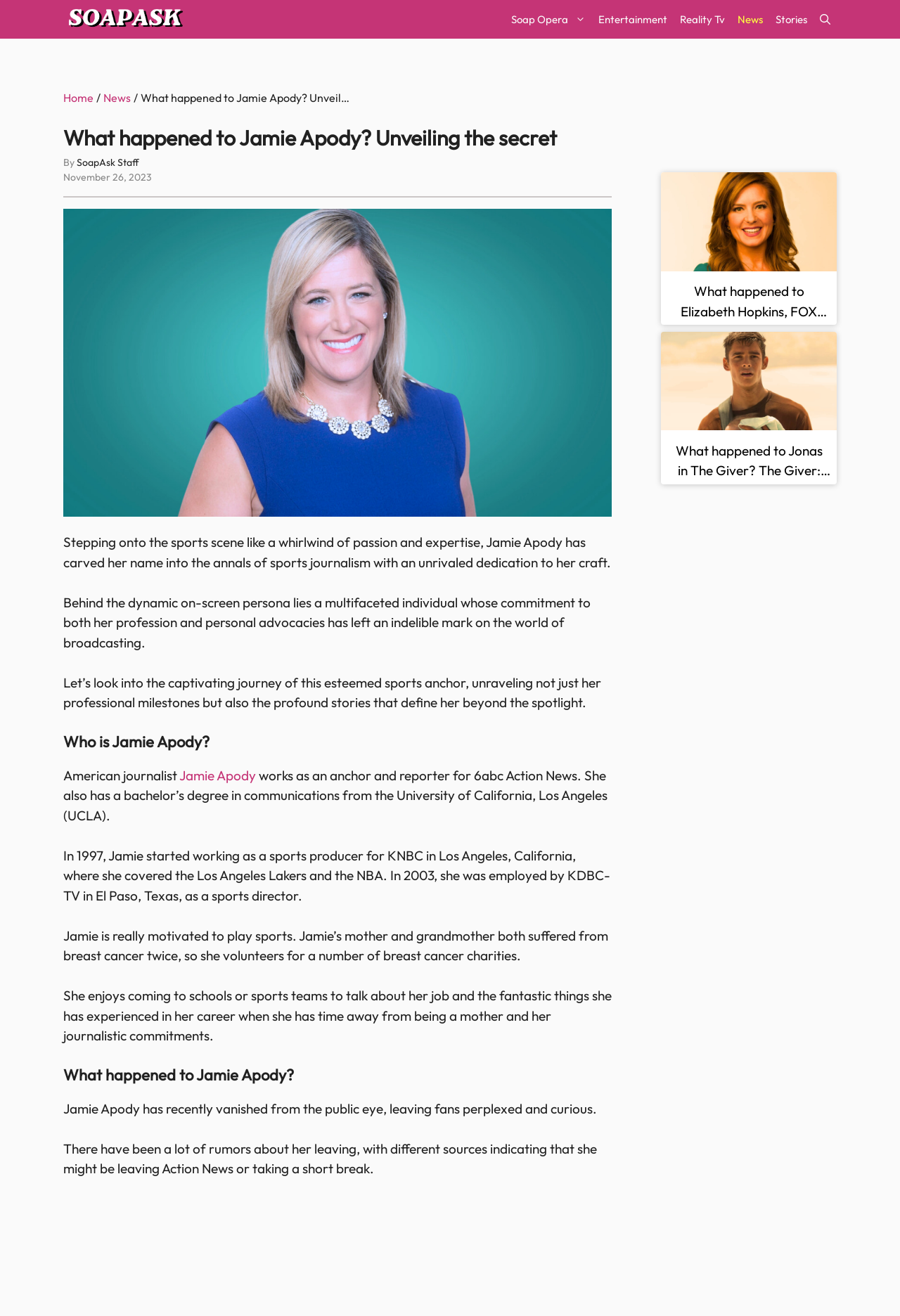Specify the bounding box coordinates of the area to click in order to follow the given instruction: "Learn more about The Giver."

[0.734, 0.332, 0.93, 0.368]